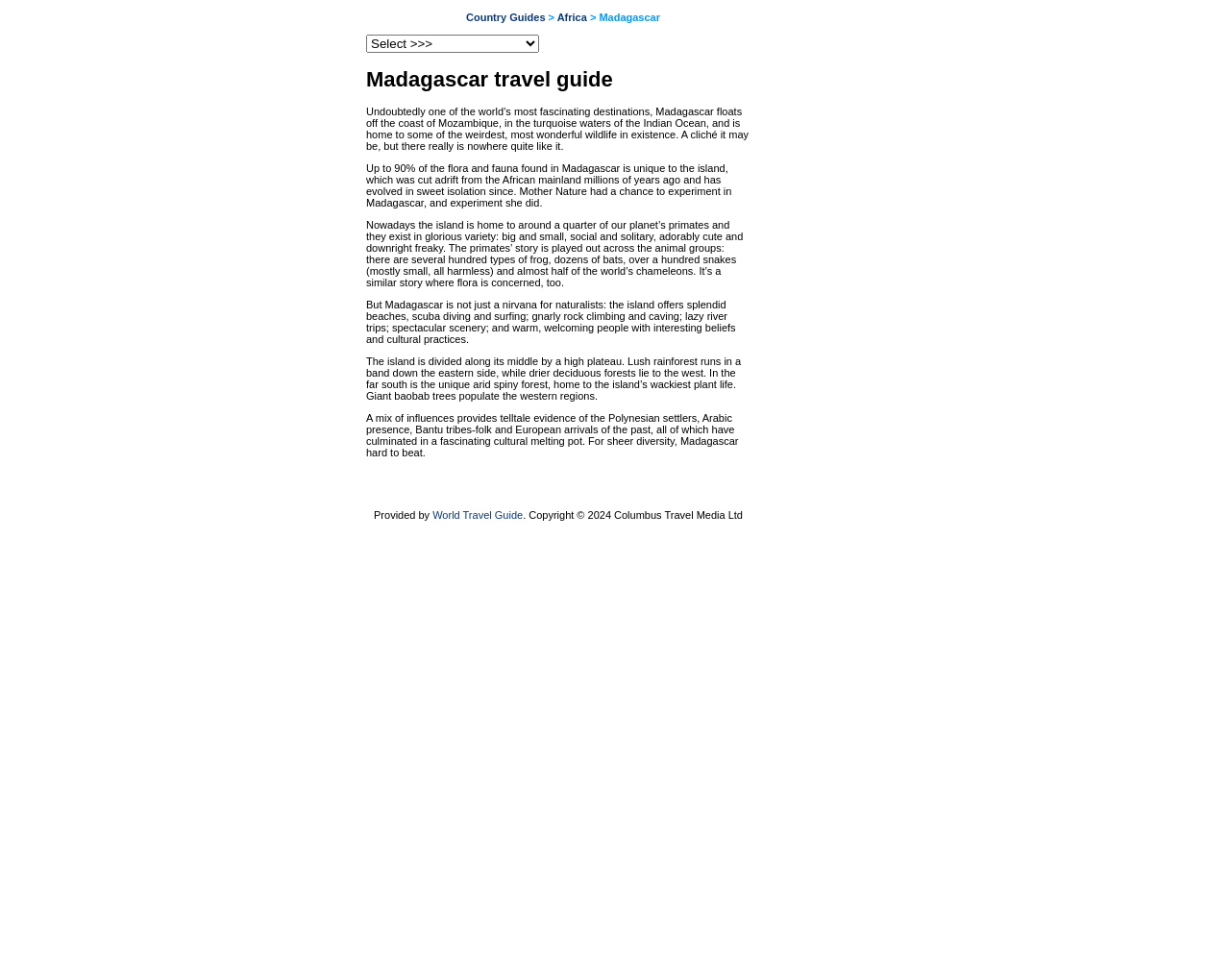Identify the primary heading of the webpage and provide its text.

Madagascar travel guide